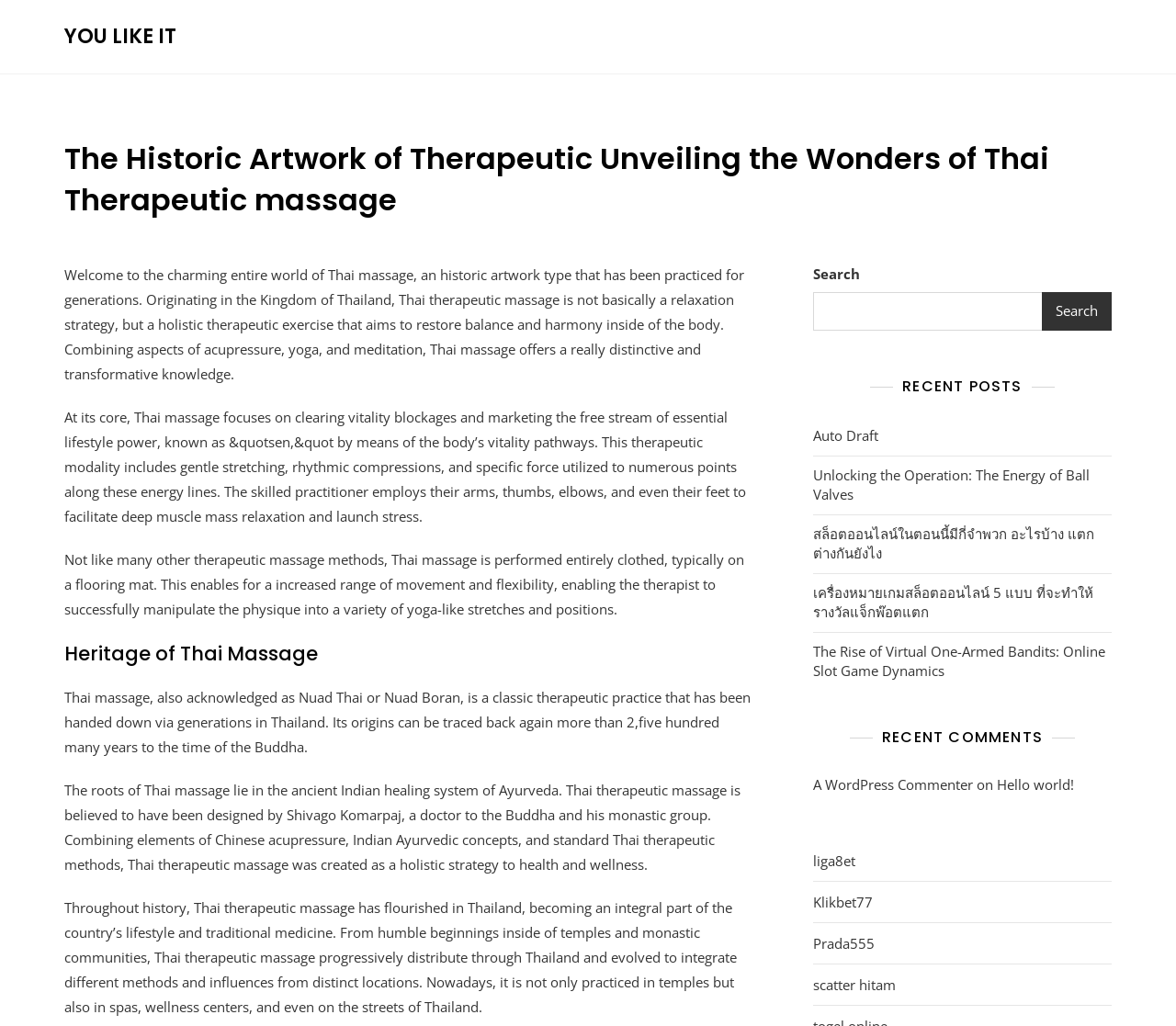Identify the bounding box coordinates of the HTML element based on this description: "A WordPress Commenter".

[0.691, 0.756, 0.827, 0.775]